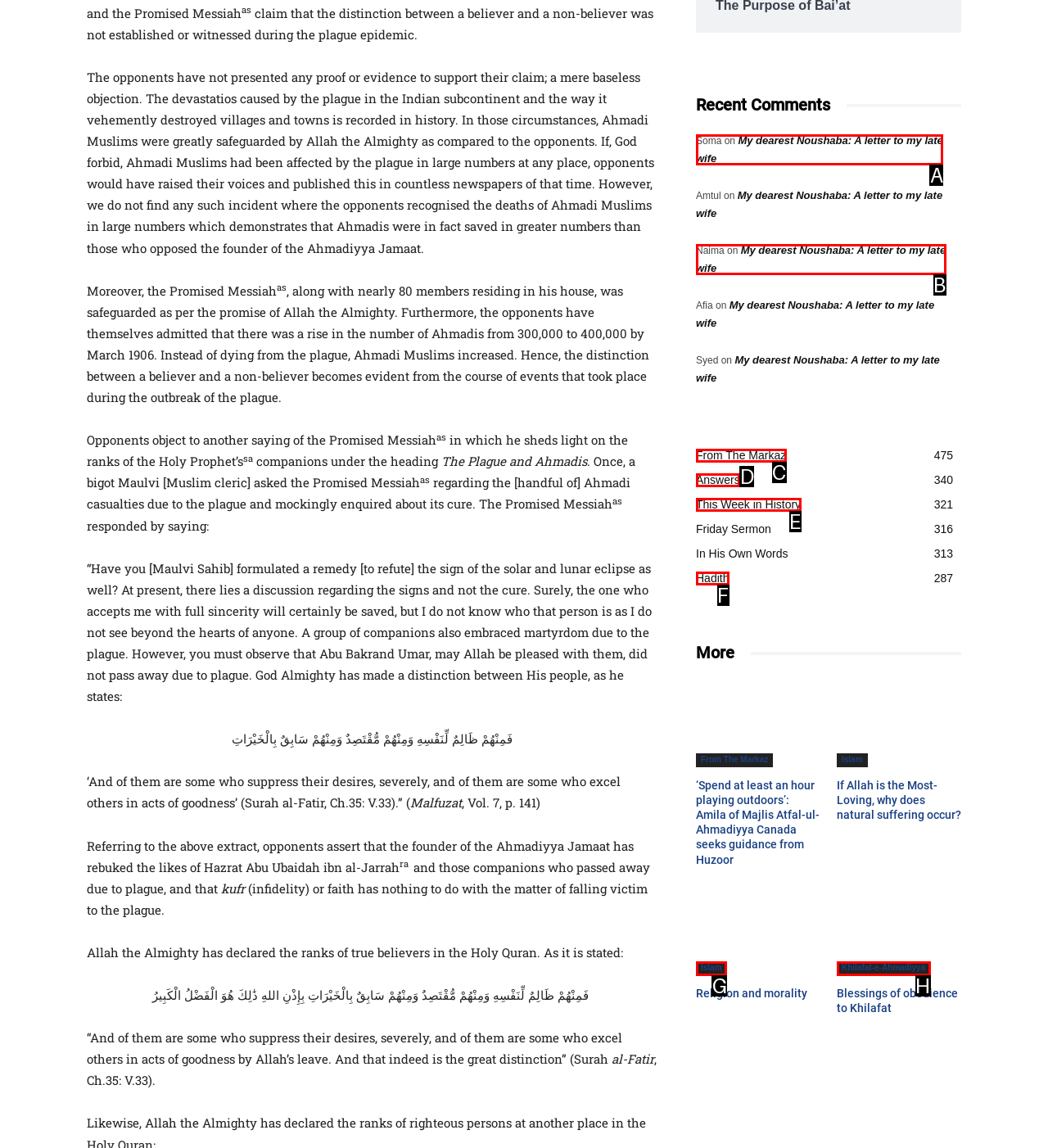Tell me which one HTML element best matches the description: Answers340 Answer with the option's letter from the given choices directly.

D